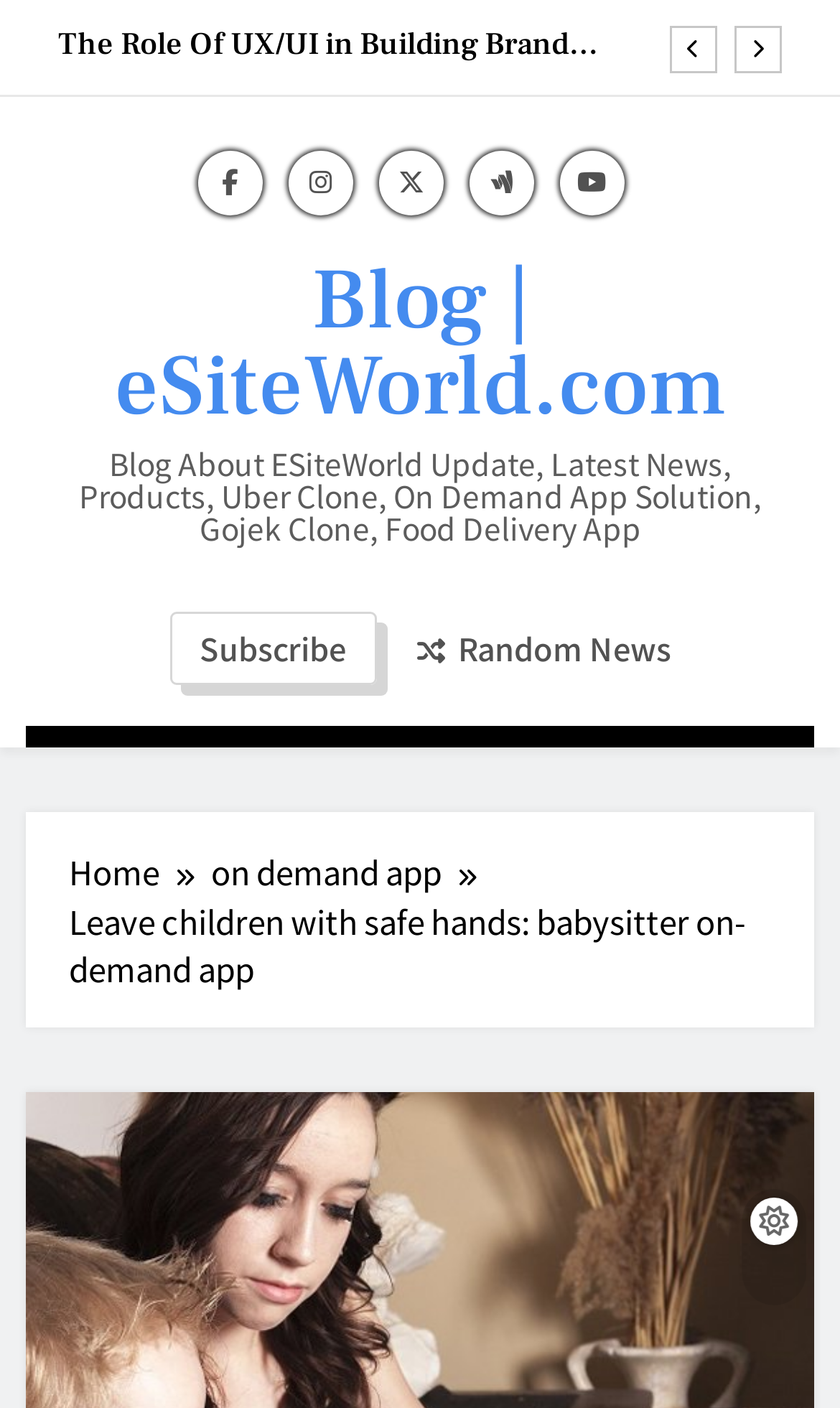Could you highlight the region that needs to be clicked to execute the instruction: "Go to the College of Agriculture and Natural Resources page"?

None